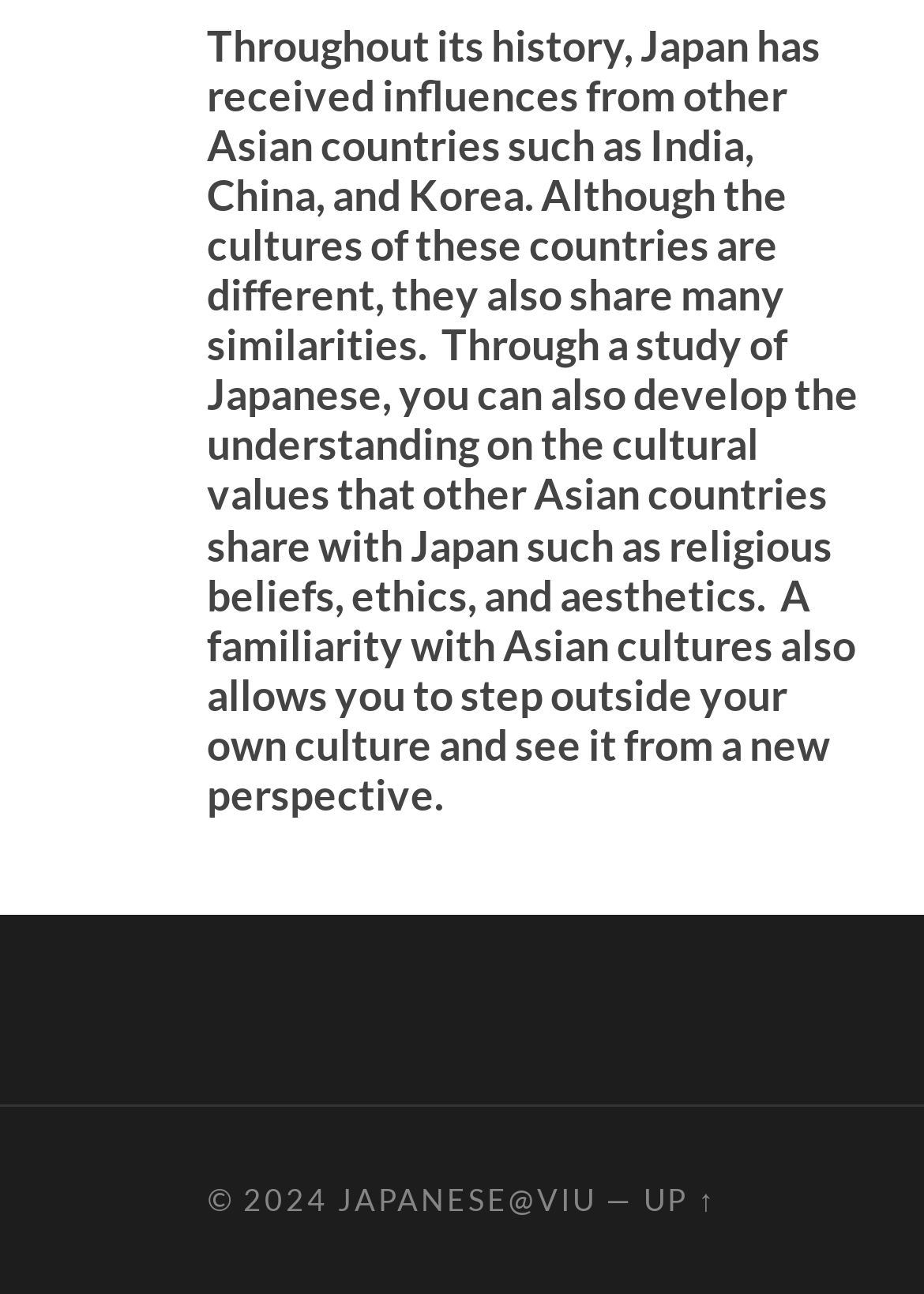Using the element description Japanese@VIU, predict the bounding box coordinates for the UI element. Provide the coordinates in (top-left x, top-left y, bottom-right x, bottom-right y) format with values ranging from 0 to 1.

[0.366, 0.913, 0.646, 0.942]